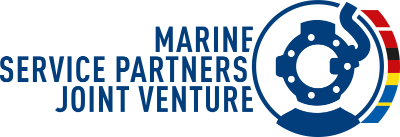Explain the scene depicted in the image, including all details.

The image features the logo of "Marine Service Partners," which is prominently displayed in a modern and professional design. The logo includes a stylized graphic of a marine element, possibly representing diving or nautical services, and is accompanied by the text "MARINE SERVICE PARTNERS" in bold blue letters. Below this is the phrase "JOINT VENTURE," emphasizing collaboration and partnership in marine services. The design is clean and visually appealing, utilizing a color scheme that likely conveys a sense of trust and professionalism relevant to the maritime industry.